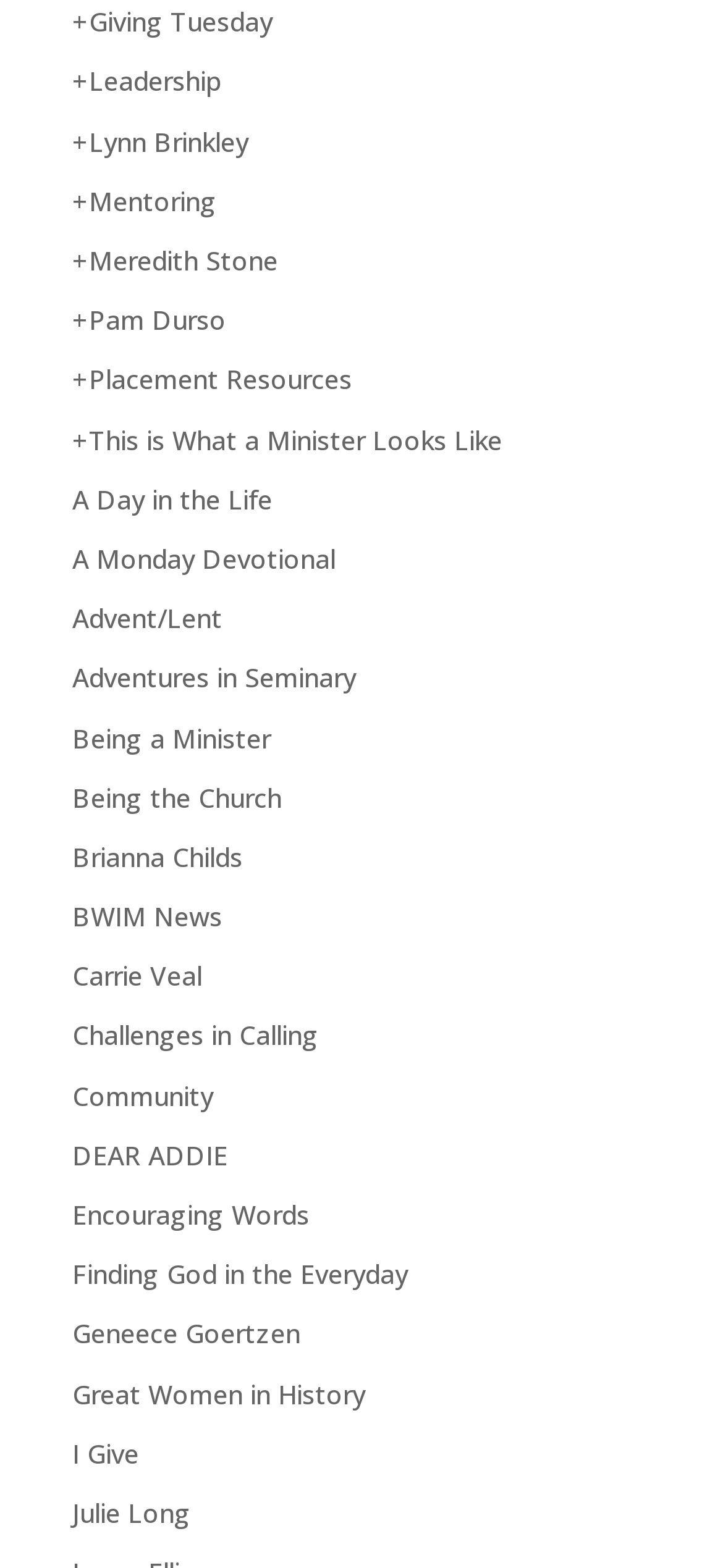What is the first link on the webpage?
Using the visual information from the image, give a one-word or short-phrase answer.

Giving Tuesday